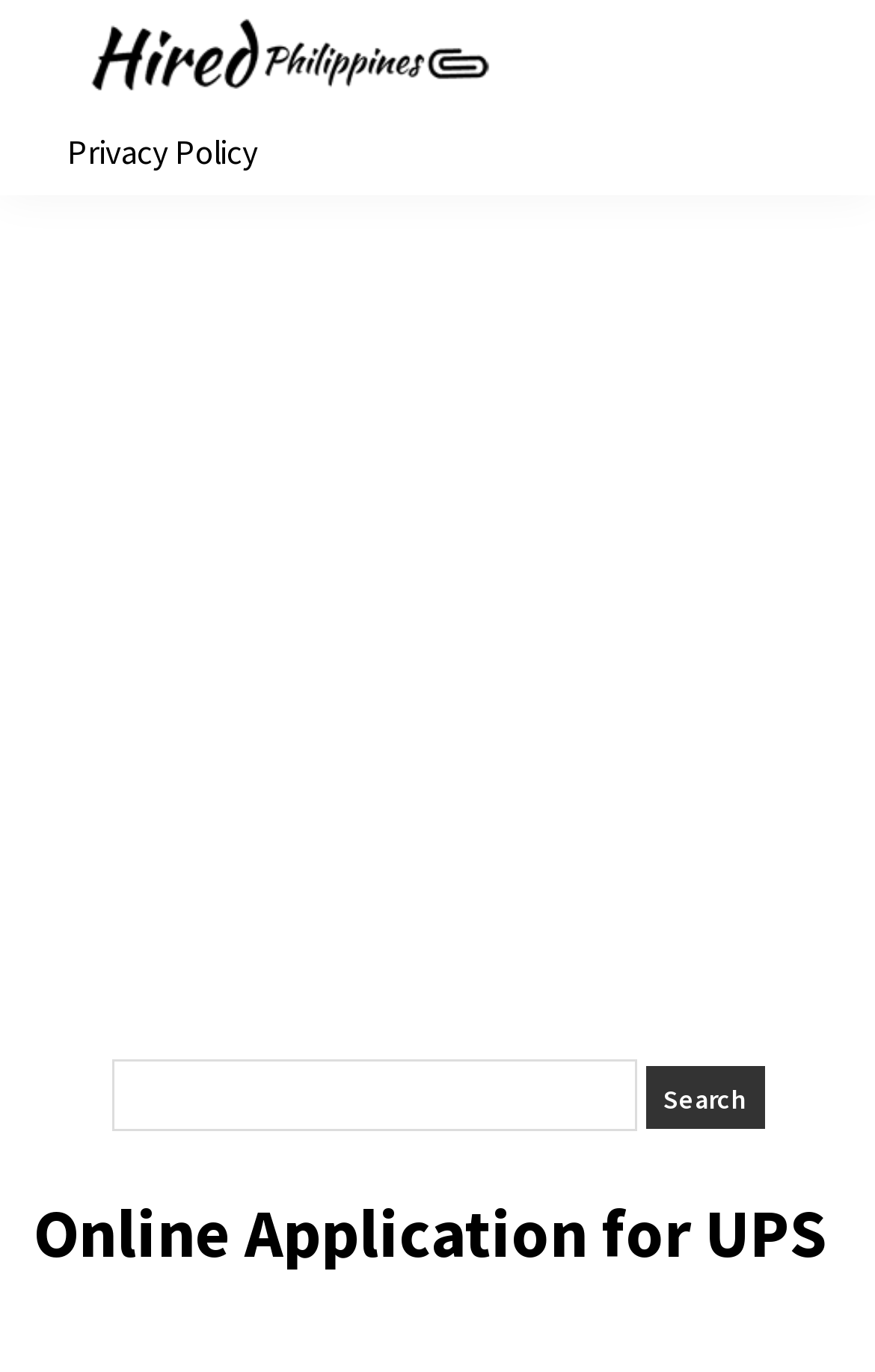Utilize the details in the image to give a detailed response to the question: How many elements are above the search button?

I counted the number of elements above the search button by looking at the bounding box coordinates of each element and comparing their y1 and y2 values. I found that there are 7 elements above the search button, including the logo, navigation links, and heading.